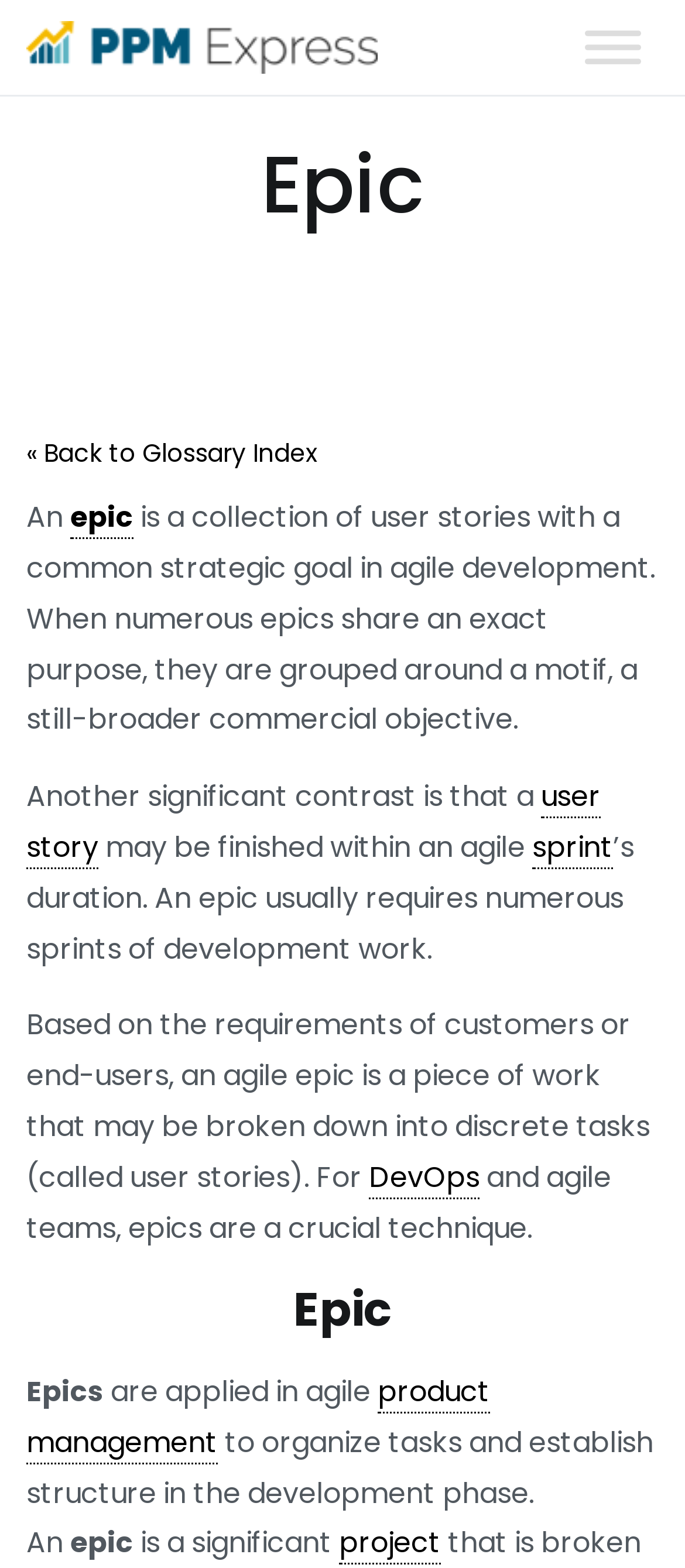Bounding box coordinates must be specified in the format (top-left x, top-left y, bottom-right x, bottom-right y). All values should be floating point numbers between 0 and 1. What are the bounding box coordinates of the UI element described as: PPM Express

[0.038, 0.05, 0.321, 0.075]